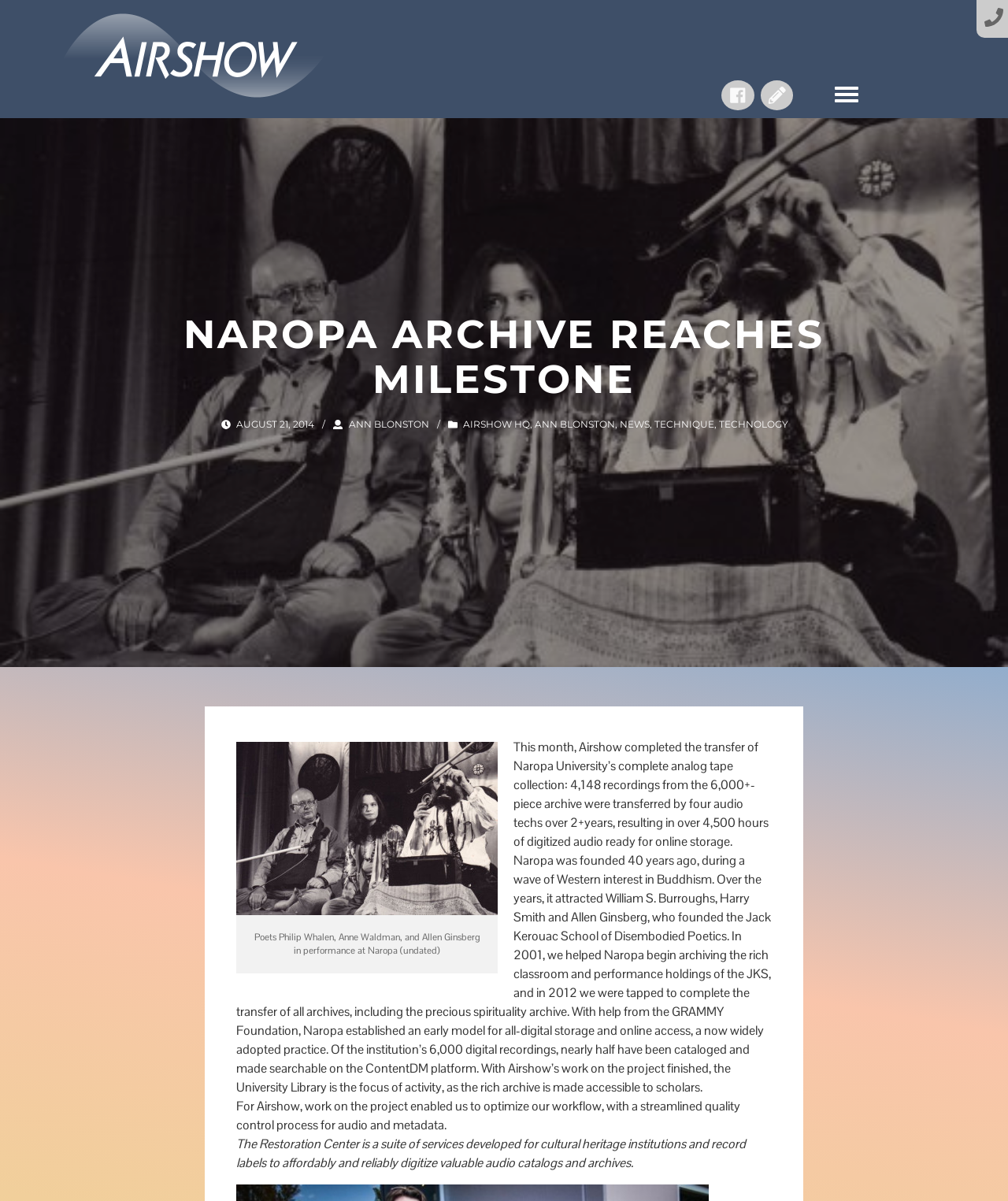What is the name of the foundation that helped Naropa?
Based on the image content, provide your answer in one word or a short phrase.

GRAMMY Foundation